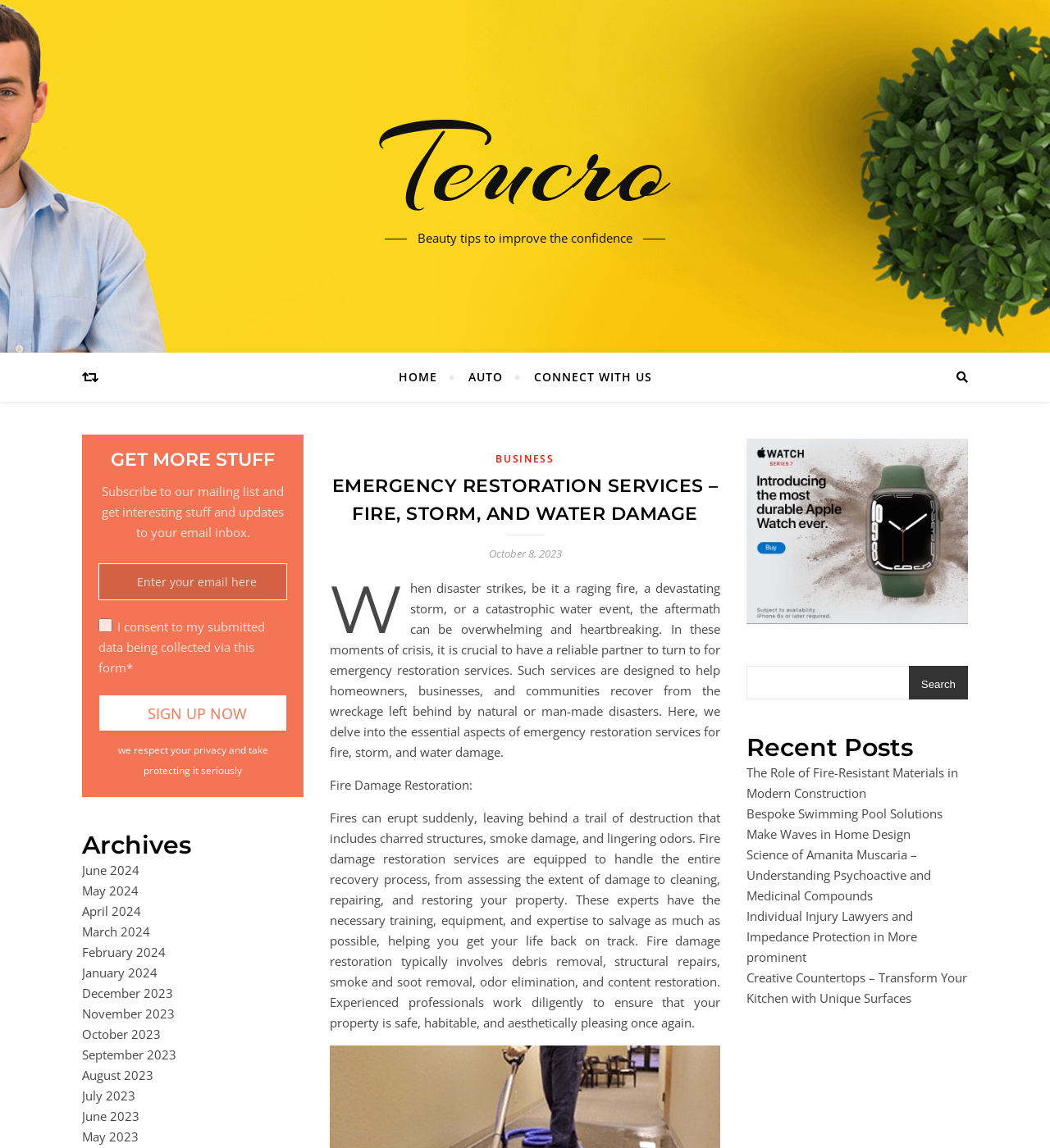Write a detailed summary of the webpage.

The webpage is about Emergency Restoration Services, specifically focusing on fire, storm, and water damage. At the top, there is a navigation menu with links to "HOME", "AUTO", and "CONNECT WITH US". Below this menu, there is a section with a heading "GET MORE STUFF" where users can subscribe to a mailing list by entering their email address and consenting to data collection.

On the left side, there is a section with a heading "Archives" that lists links to monthly archives from June 2024 to June 2023. Below this, there is a section with a heading "EMERGENCY RESTORATION SERVICES – FIRE, STORM, AND WATER DAMAGE" that provides an introduction to emergency restoration services, explaining their importance in recovering from natural or man-made disasters.

The main content of the webpage is divided into sections, with the first section discussing fire damage restoration services. This section explains the process of fire damage restoration, including debris removal, structural repairs, smoke and soot removal, odor elimination, and content restoration.

On the right side, there is a complementary section with a search bar and a heading "Recent Posts" that lists links to recent articles on various topics, including fire-resistant materials, swimming pool solutions, psychoactive compounds, injury lawyers, and creative countertops.

At the bottom of the page, there is a section with a link to "Teucro" and a layout table that spans the entire width of the page.